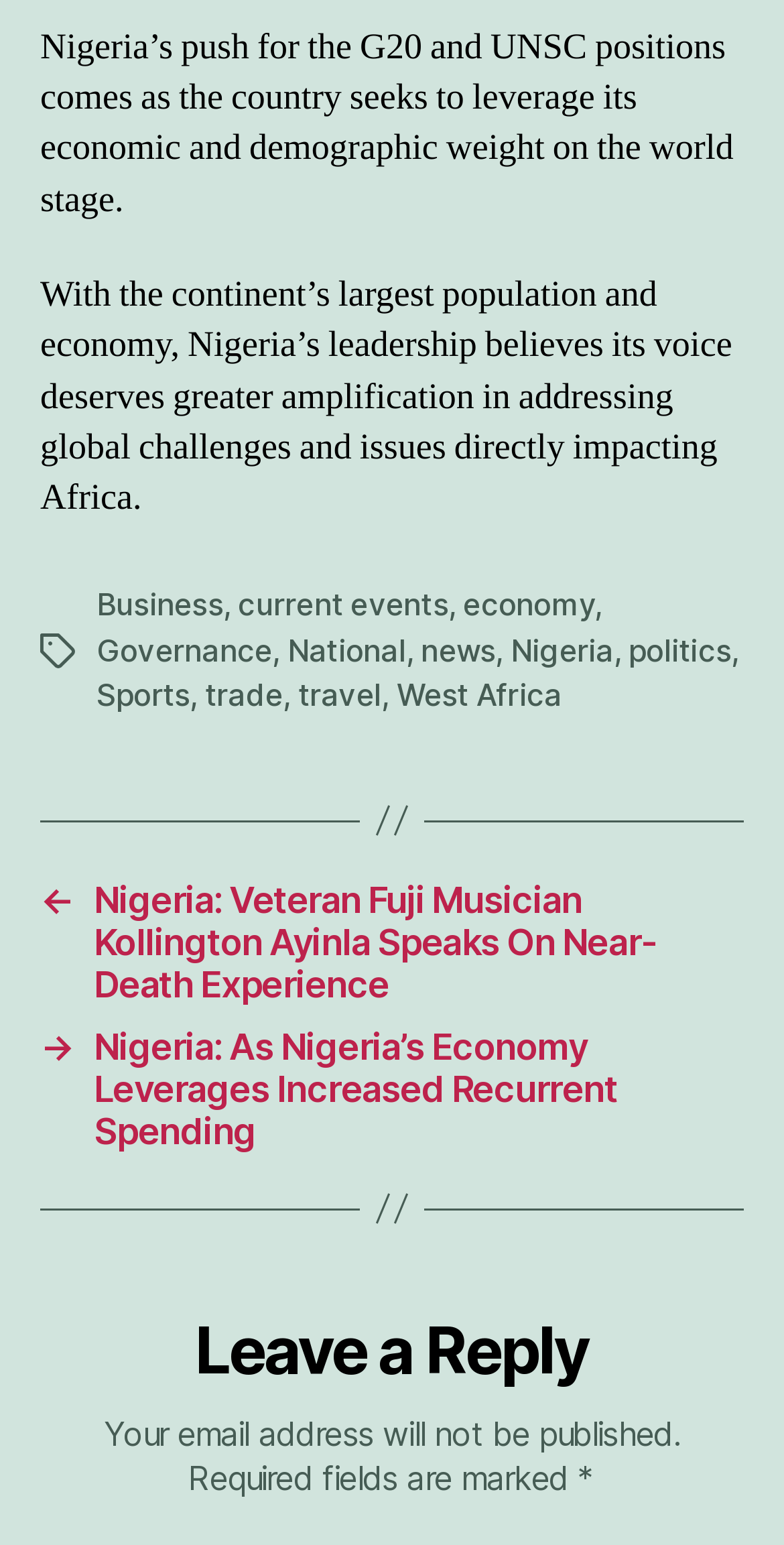Provide the bounding box coordinates of the HTML element described by the text: "Running in Production".

None